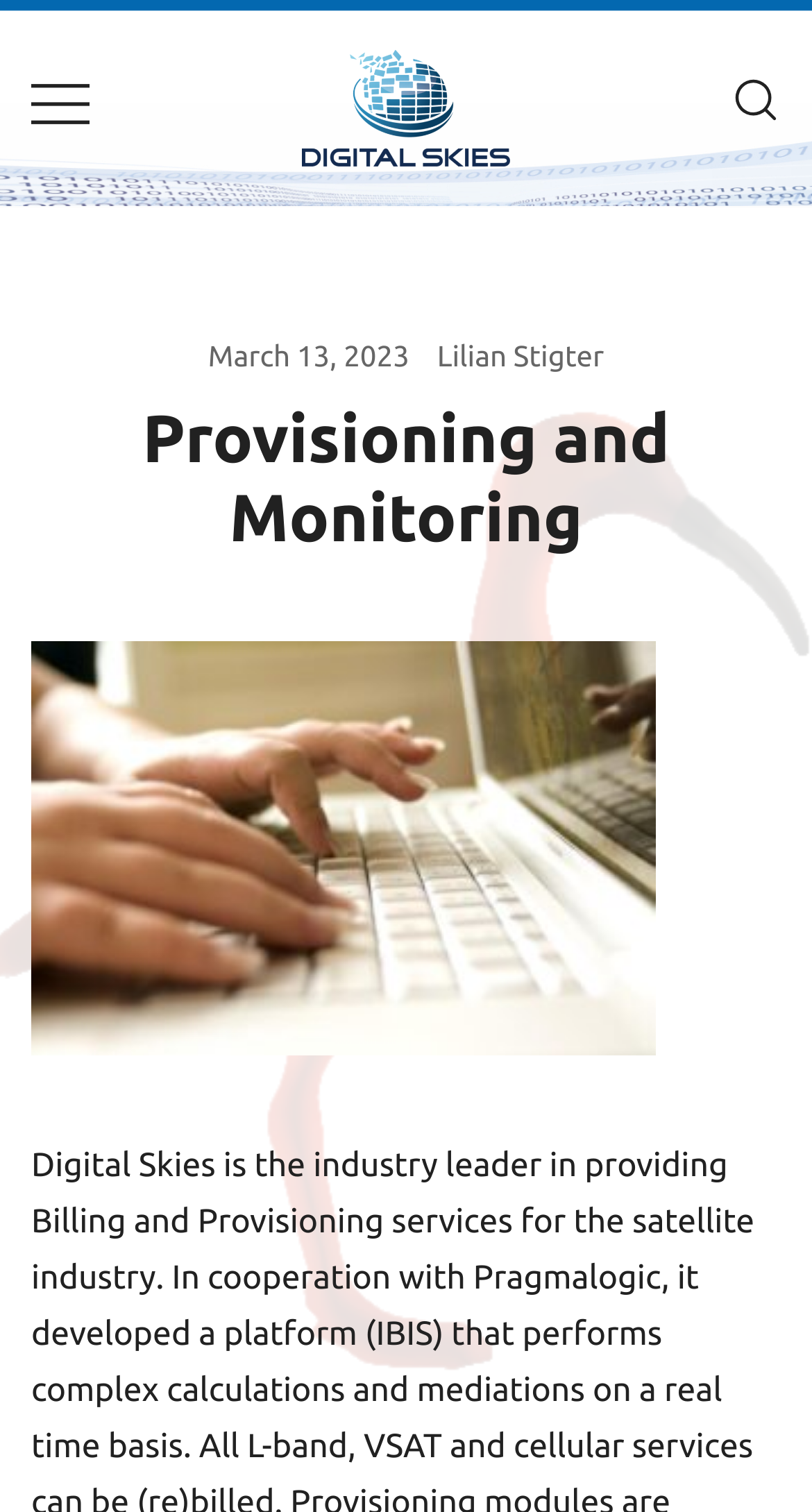Calculate the bounding box coordinates of the UI element given the description: "title="Search for a product"".

[0.9, 0.049, 0.962, 0.087]